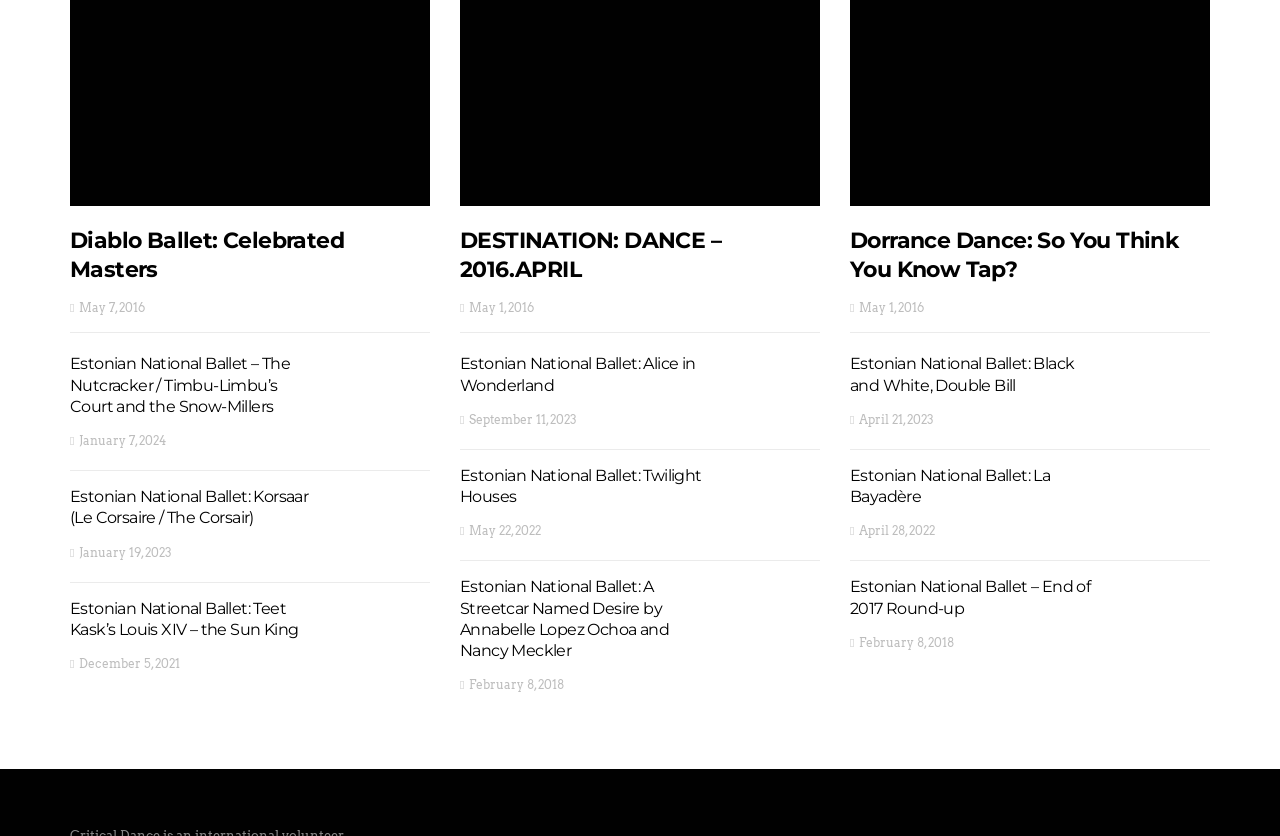Use a single word or phrase to answer the question: 
What is the title of the second article?

Estonian National Ballet – The Nutcracker / Timbu-Limbu’s Court and the Snow-Millers